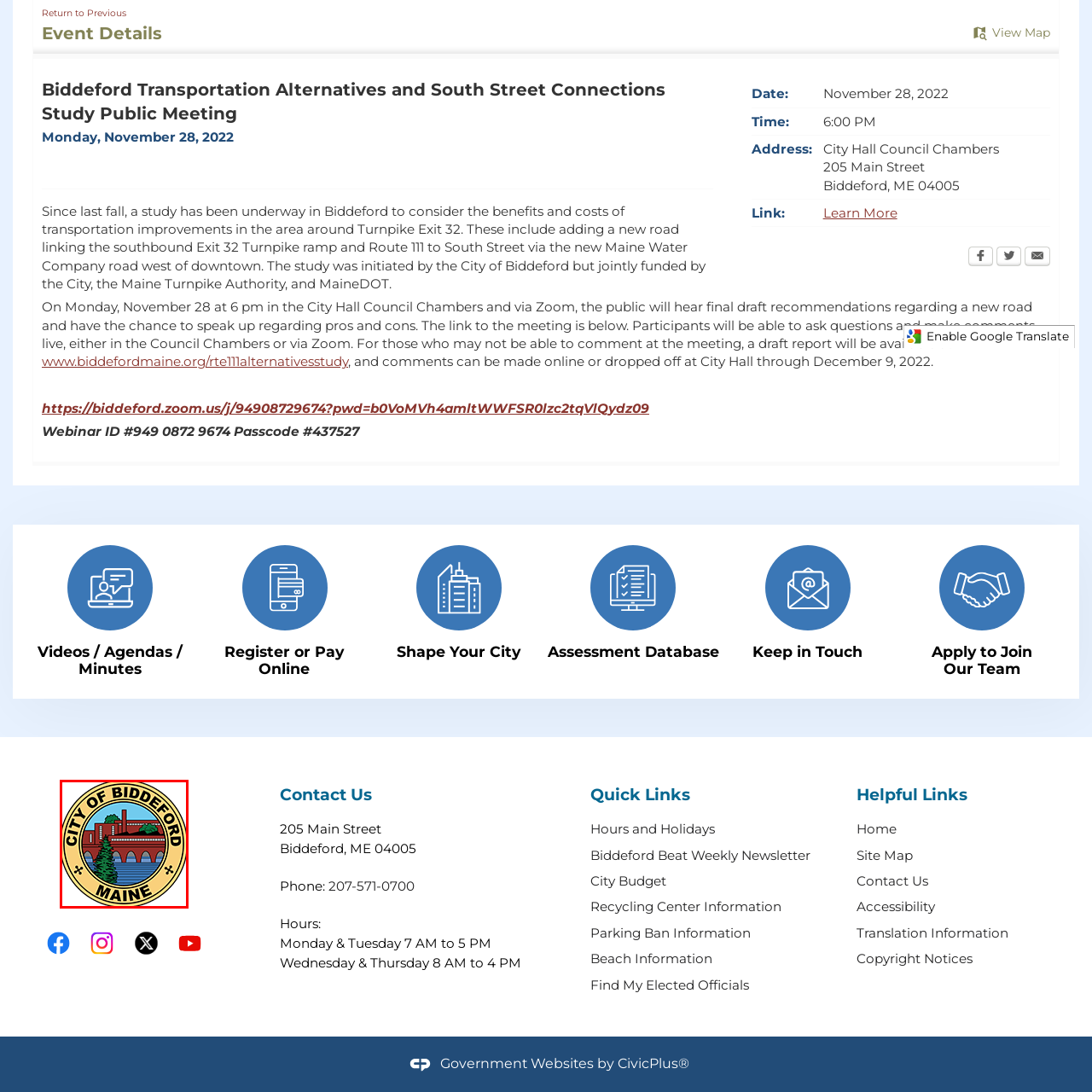Elaborate on the image contained within the red outline, providing as much detail as possible.

The image features the official seal of the City of Biddeford, Maine. This emblem is circular in design, prominently displaying the city's name at the top, "CITY OF BIDDEFORD," and "MAINE" at the bottom, all in bold black letters against a golden backdrop. At the center, a picturesque representation of the city is illustrated, showcasing a historic building alongside a river. The scene is framed by a lush green tree, symbolizing the natural beauty of the area. The combination of these elements reflects Biddeford's historical significance and scenic landscape.